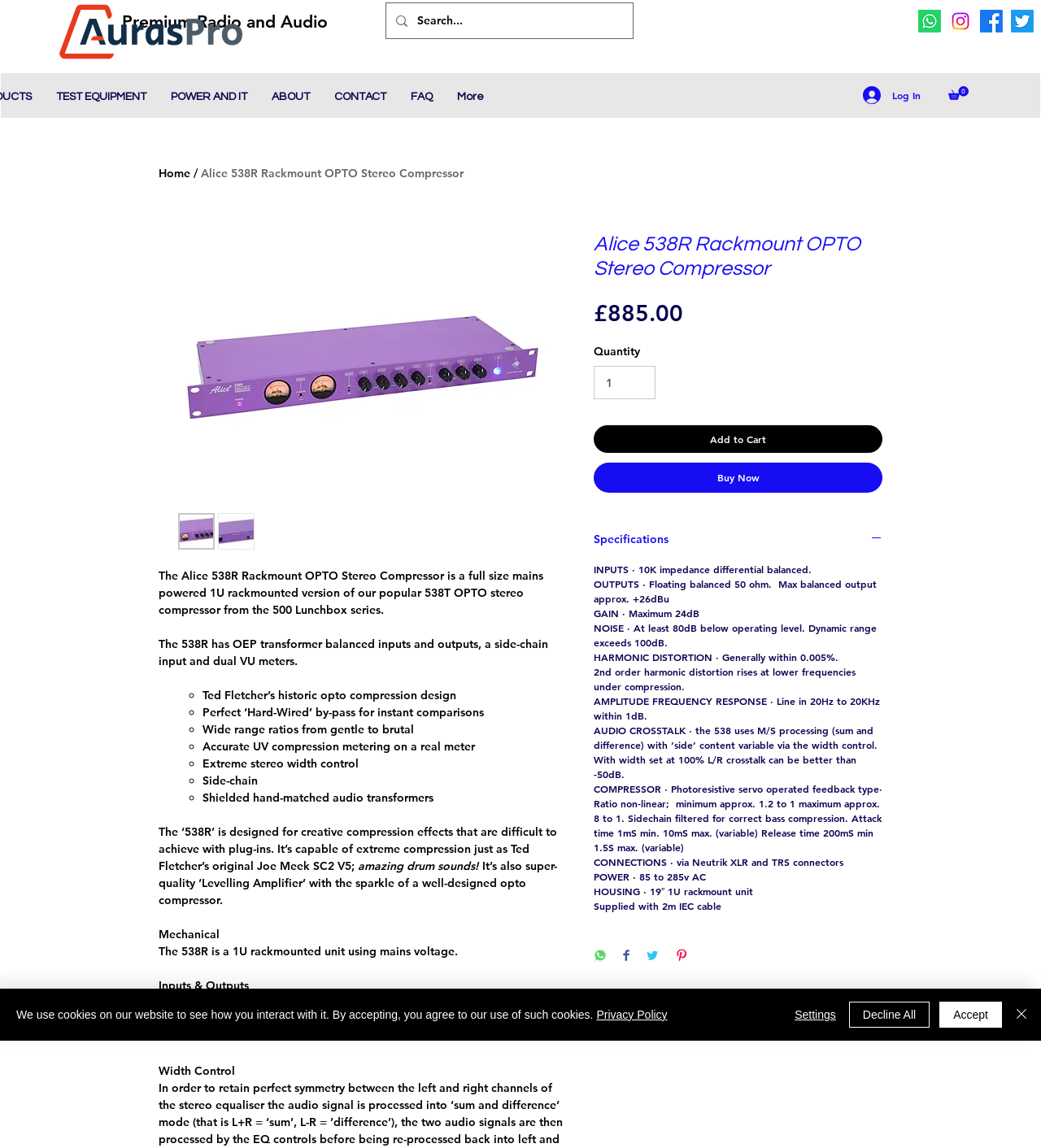Pinpoint the bounding box coordinates of the element you need to click to execute the following instruction: "Add the Alice 538R Rackmount OPTO Stereo Compressor to the cart". The bounding box should be represented by four float numbers between 0 and 1, in the format [left, top, right, bottom].

[0.57, 0.37, 0.848, 0.394]